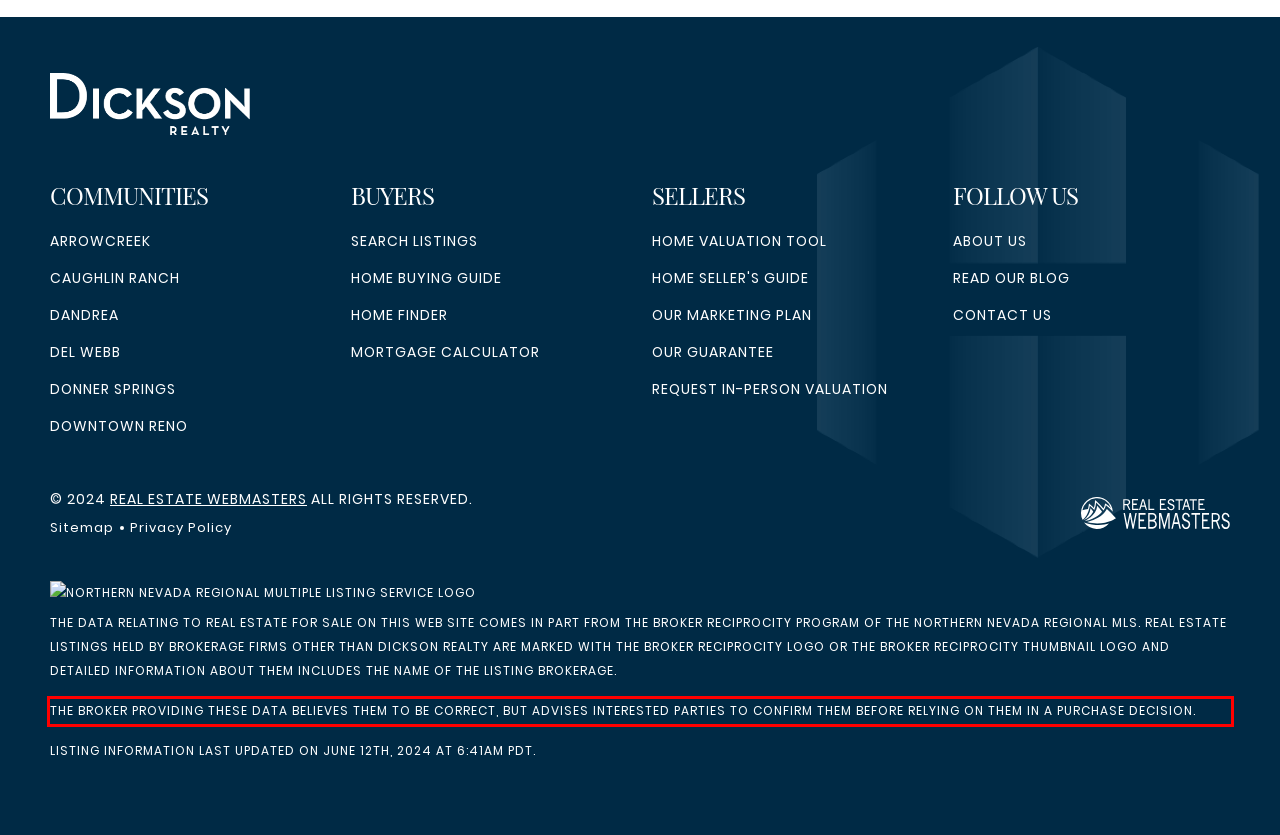Given a screenshot of a webpage, locate the red bounding box and extract the text it encloses.

THE BROKER PROVIDING THESE DATA BELIEVES THEM TO BE CORRECT, BUT ADVISES INTERESTED PARTIES TO CONFIRM THEM BEFORE RELYING ON THEM IN A PURCHASE DECISION.